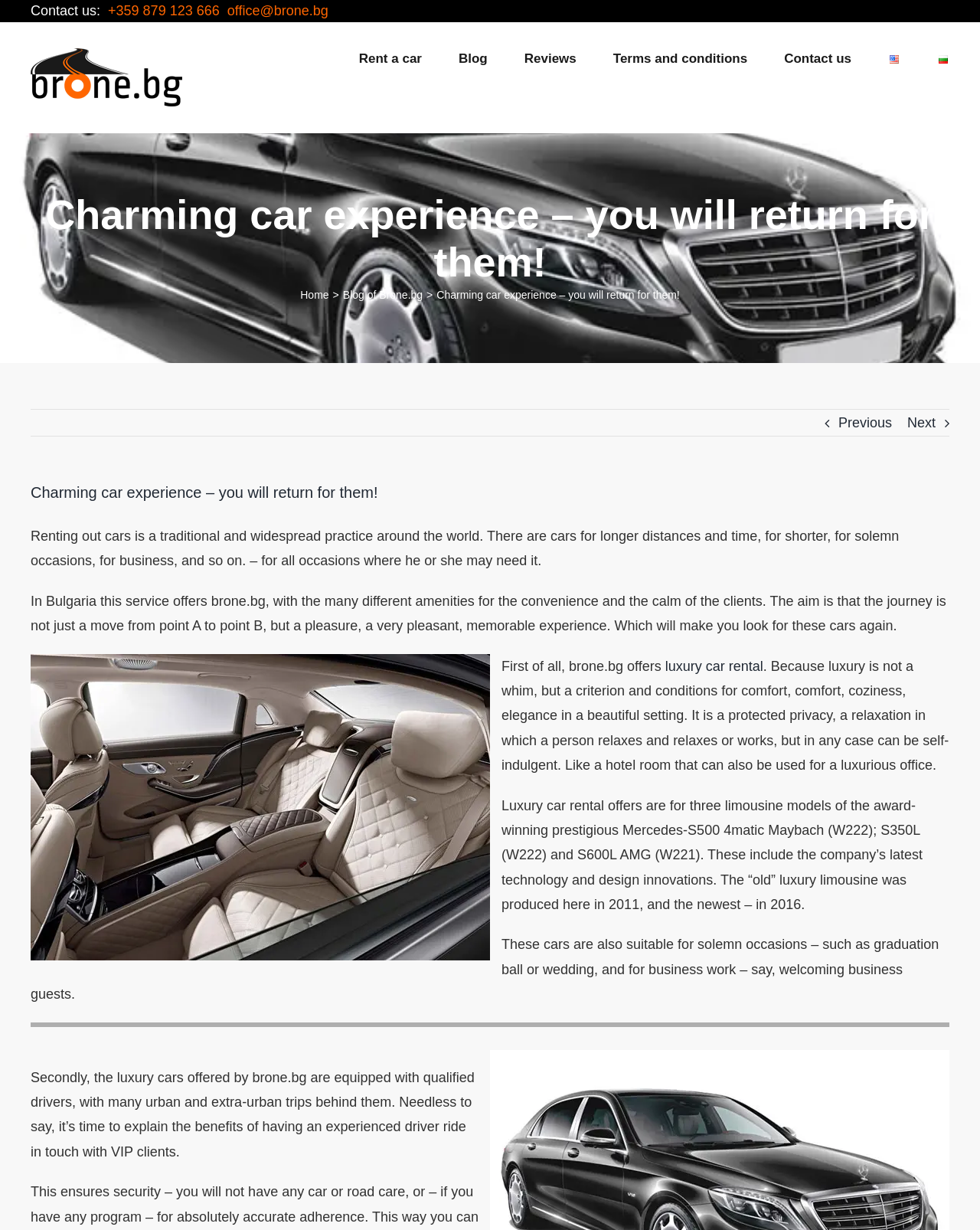What type of cars does Brone.bg offer?
Please look at the screenshot and answer in one word or a short phrase.

Luxury cars